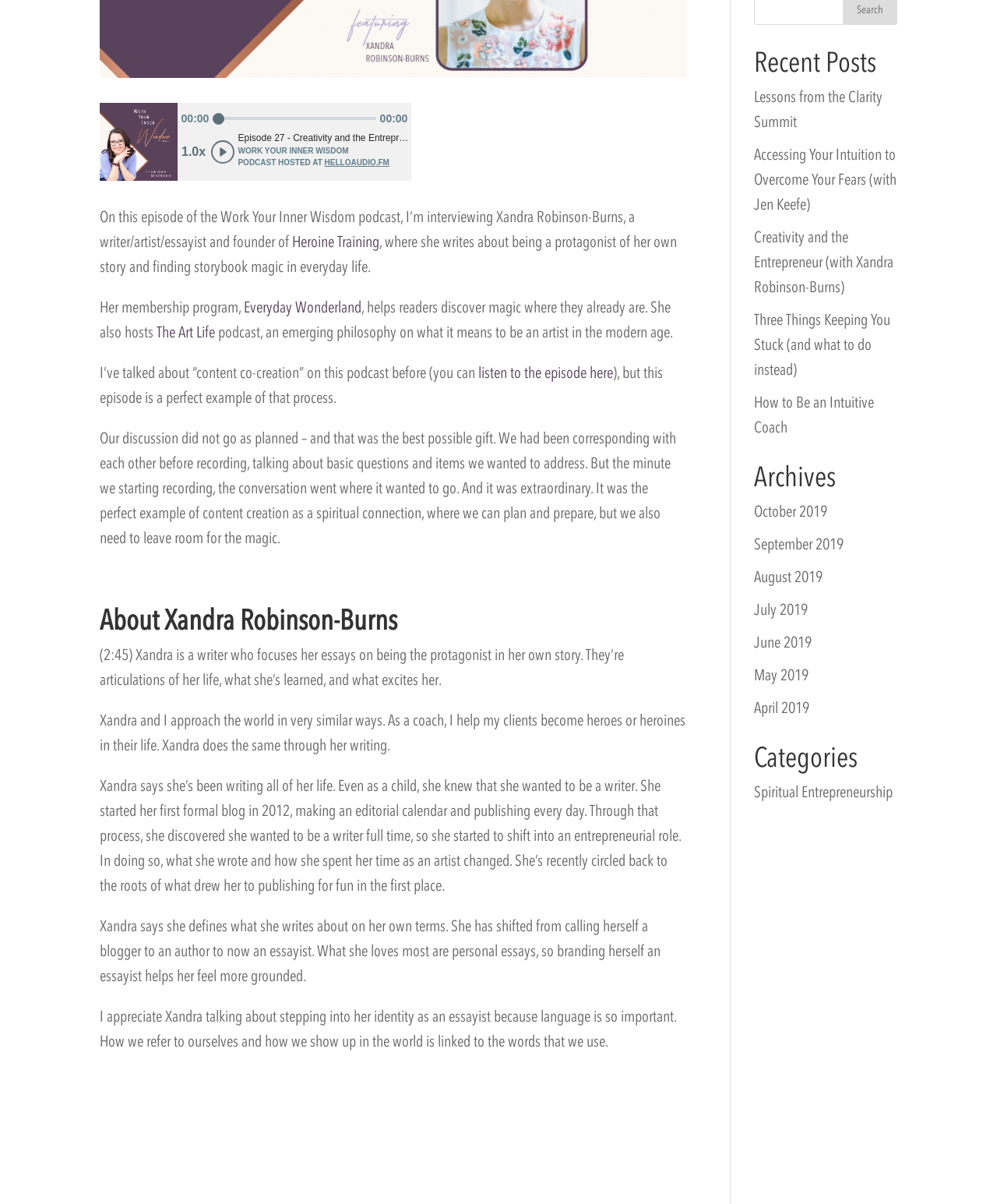Provide the bounding box coordinates of the HTML element described by the text: "Lessons from the Clarity Summit".

[0.756, 0.073, 0.885, 0.109]